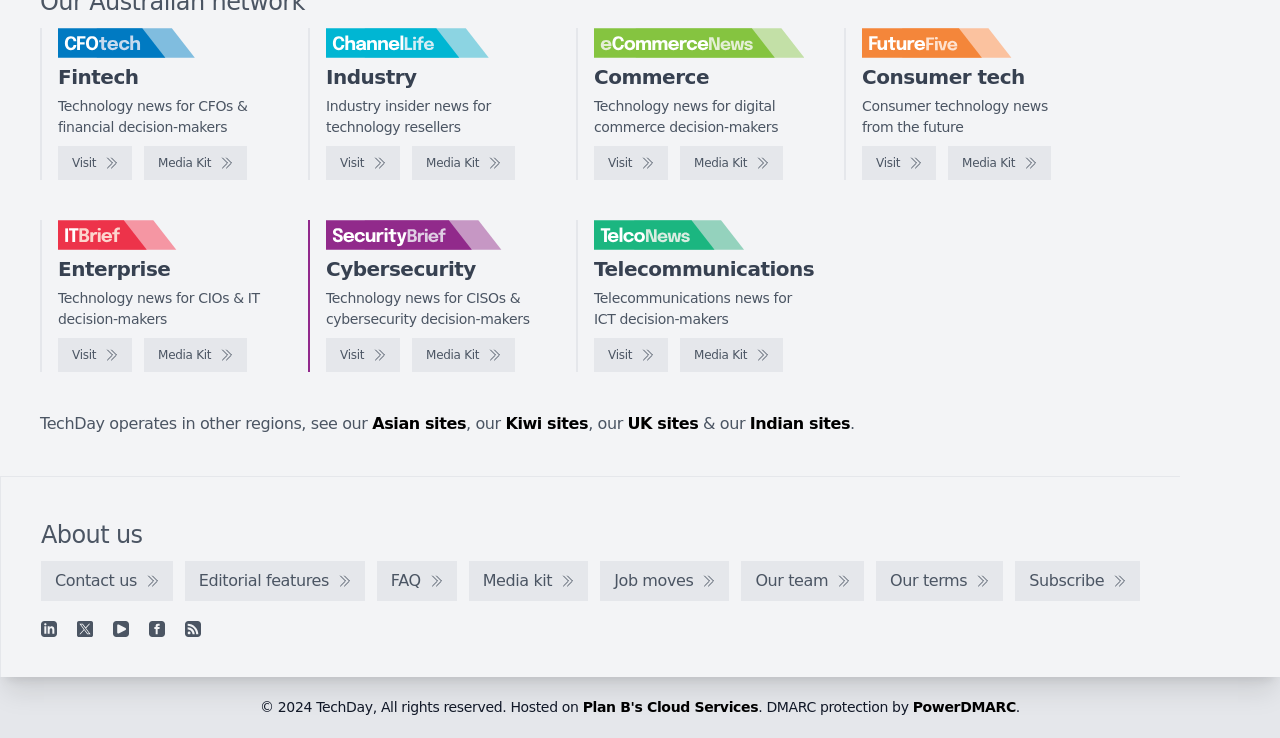What is the category of news for CIOs and IT decision-makers? Based on the image, give a response in one word or a short phrase.

Enterprise